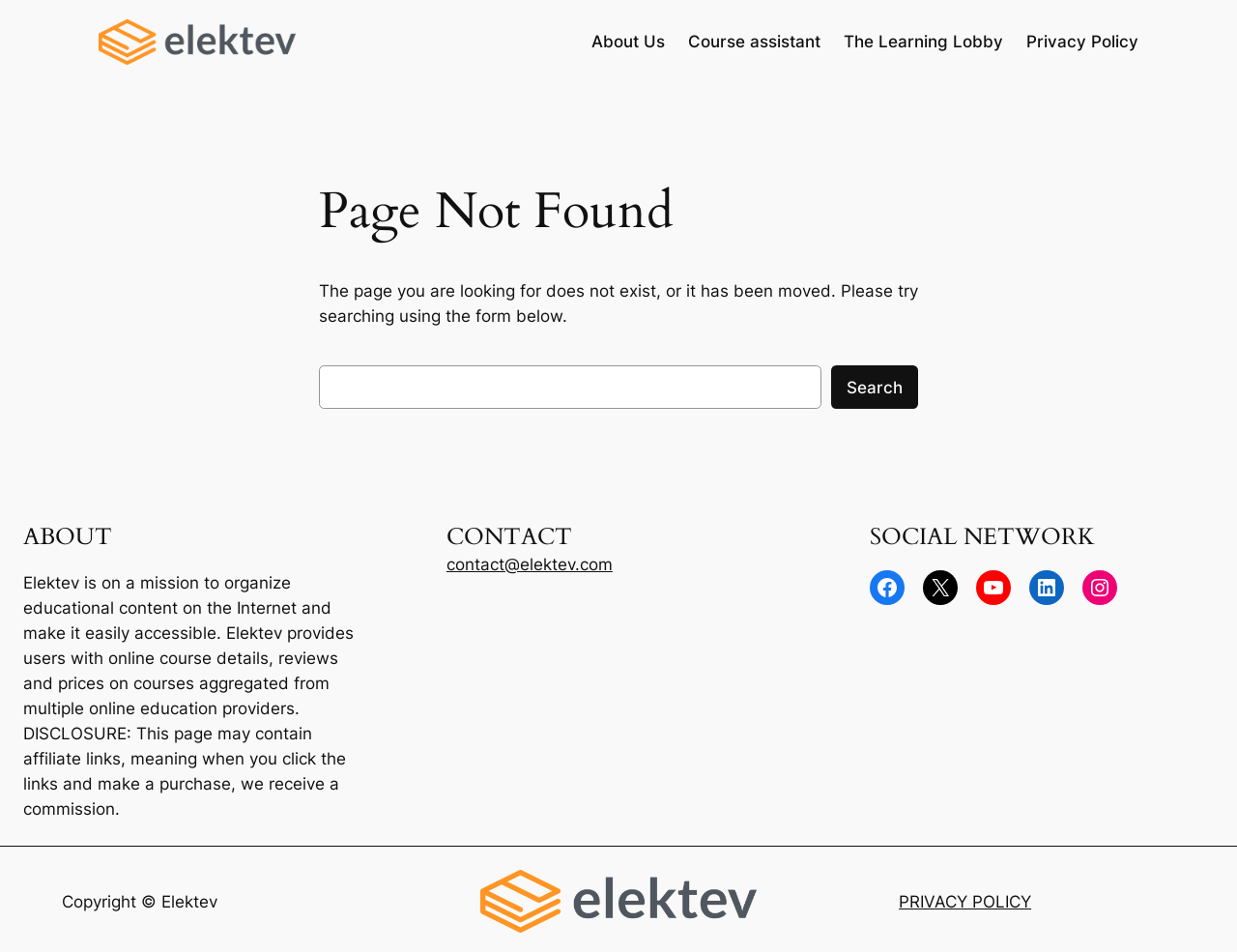What is the mission of Elekev?
Please give a detailed answer to the question using the information shown in the image.

The mission of Elekev can be found in the 'ABOUT' section of the webpage, where it says 'Elektev is on a mission to organize educational content on the Internet and make it easily accessible'.